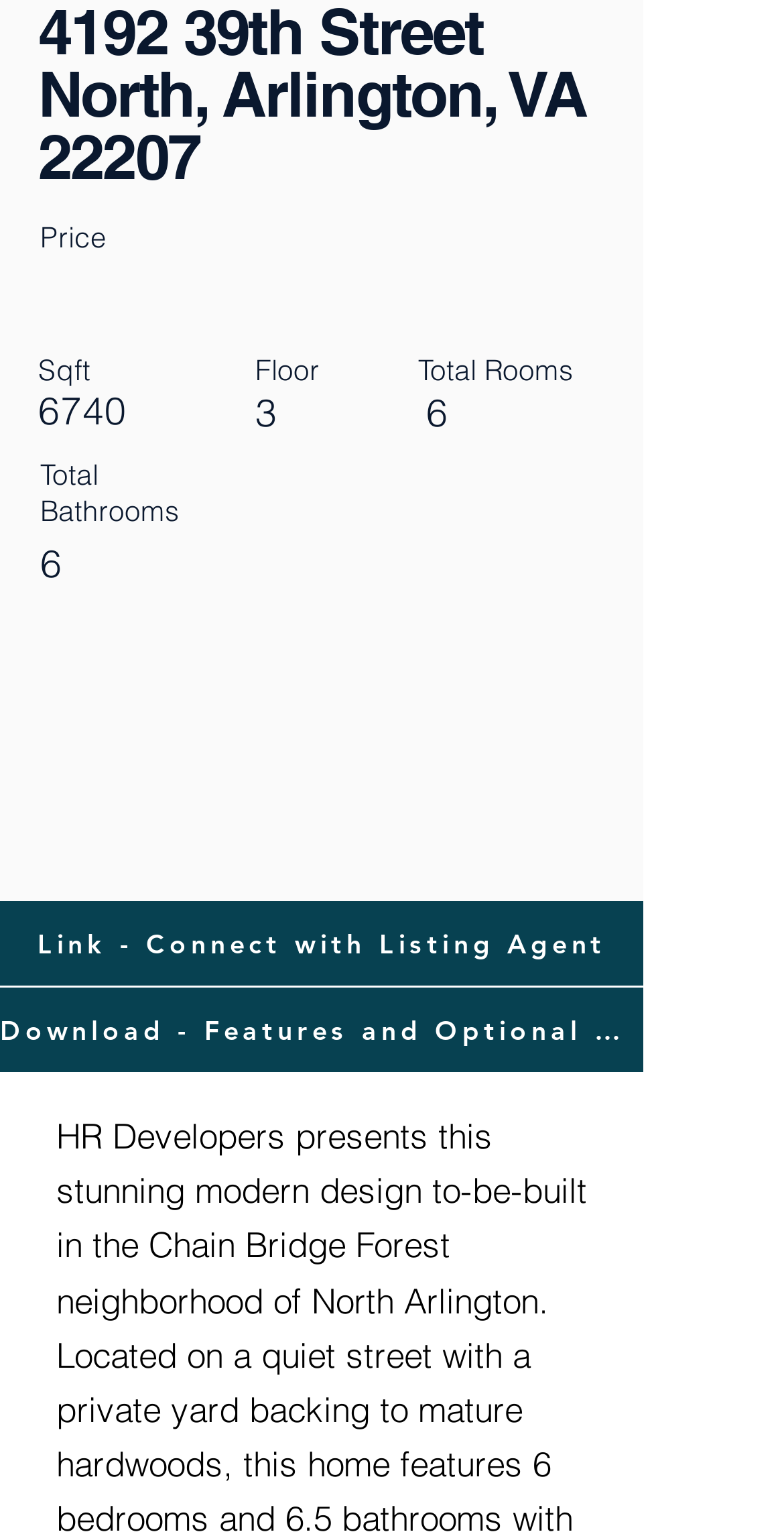Are there any links to download documents?
Please provide a single word or phrase as your answer based on the image.

Yes